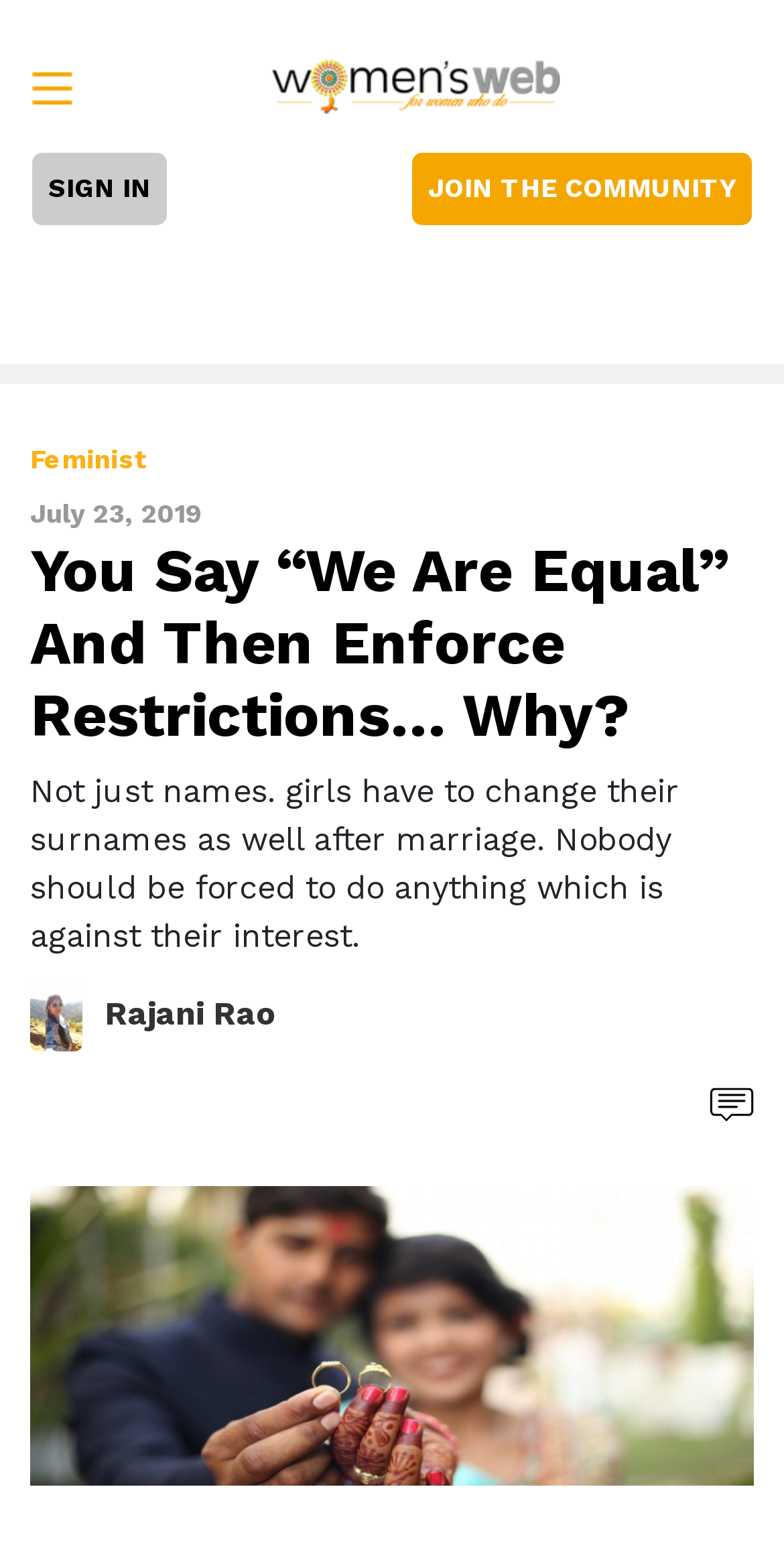Bounding box coordinates are specified in the format (top-left x, top-left y, bottom-right x, bottom-right y). All values are floating point numbers bounded between 0 and 1. Please provide the bounding box coordinate of the region this sentence describes: parent_node: Rajani Rao title="Rajani Rao"

[0.038, 0.639, 0.134, 0.663]